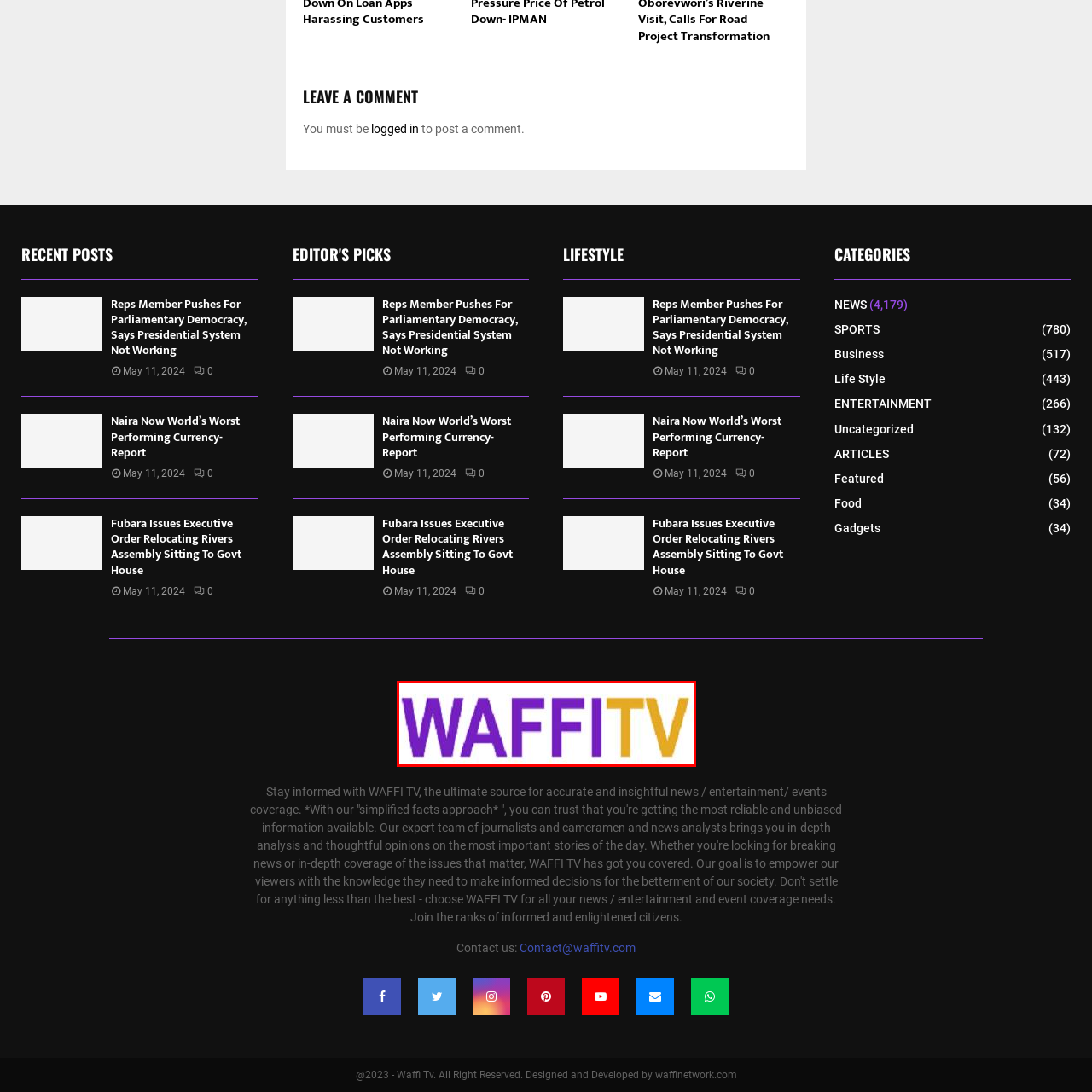Analyze the image surrounded by the red outline and answer the ensuing question with as much detail as possible based on the image:
What is the color of the 'TV' in the logo?

The logo of WAFF TV features the word 'TV' in a vibrant orange color, which creates a visually appealing contrast with the purple color of the word 'WAFF'.